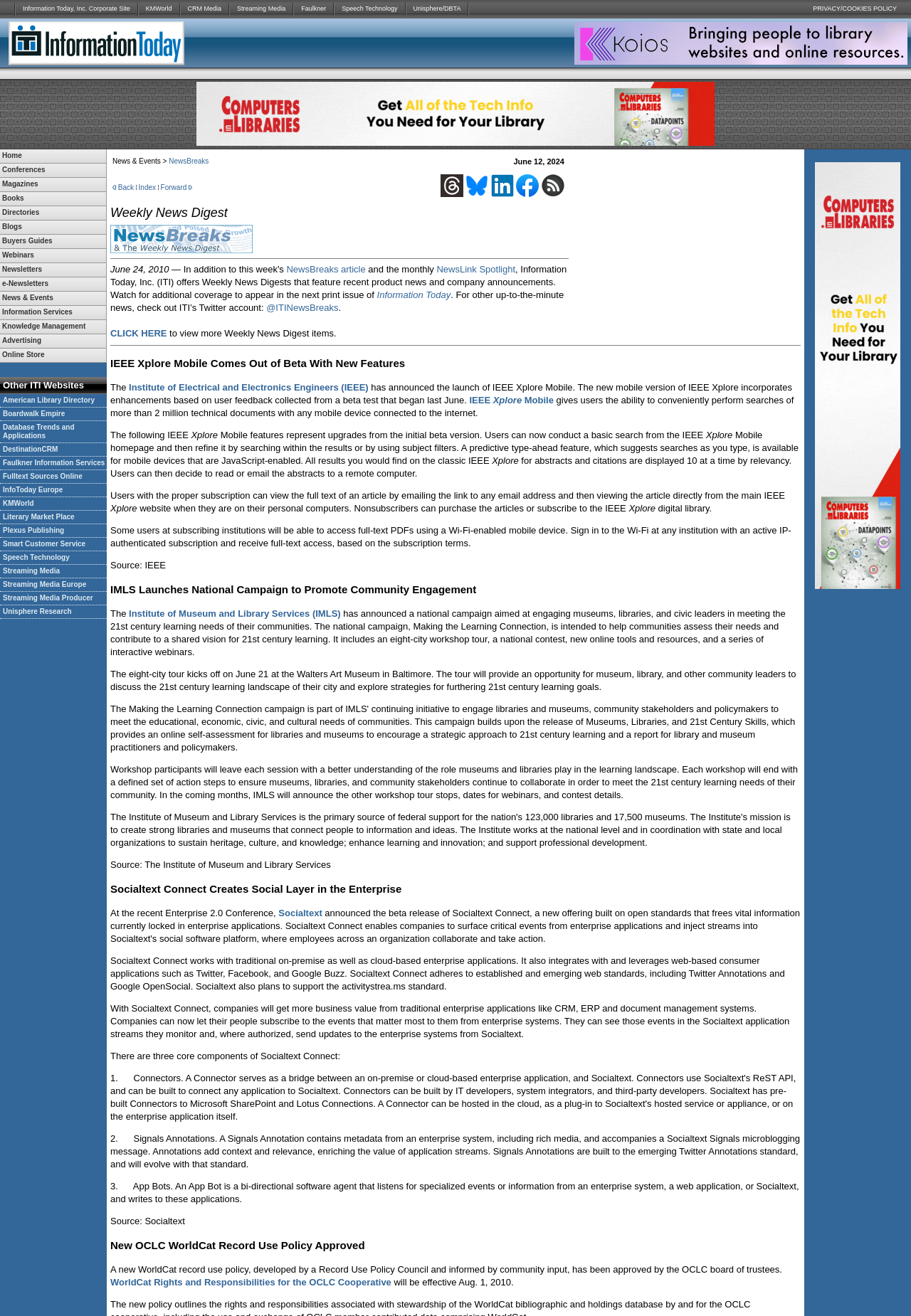How many links are there in the first row of the table?
By examining the image, provide a one-word or phrase answer.

9